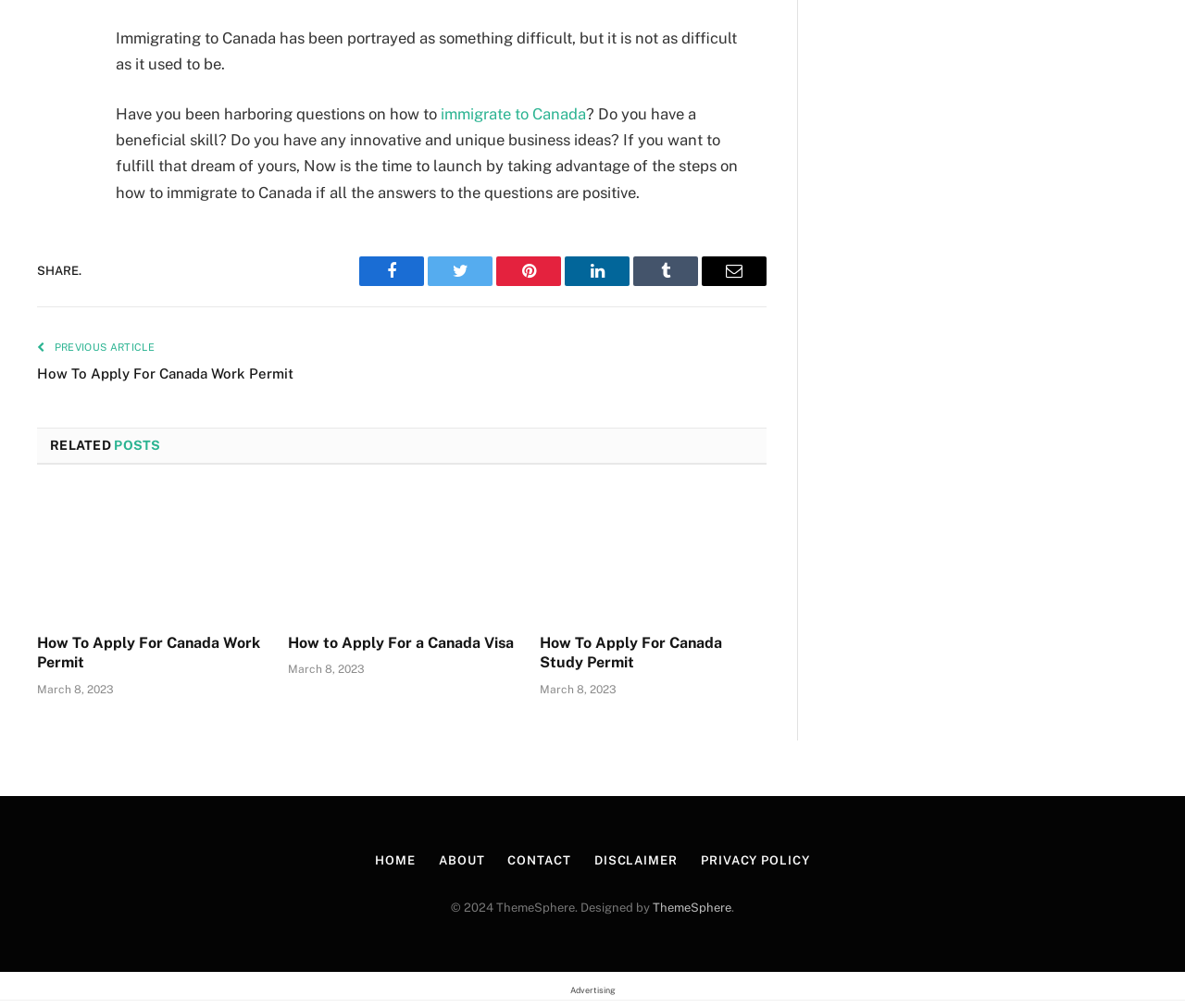Pinpoint the bounding box coordinates of the element that must be clicked to accomplish the following instruction: "Go to the home page". The coordinates should be in the format of four float numbers between 0 and 1, i.e., [left, top, right, bottom].

[0.317, 0.847, 0.351, 0.861]